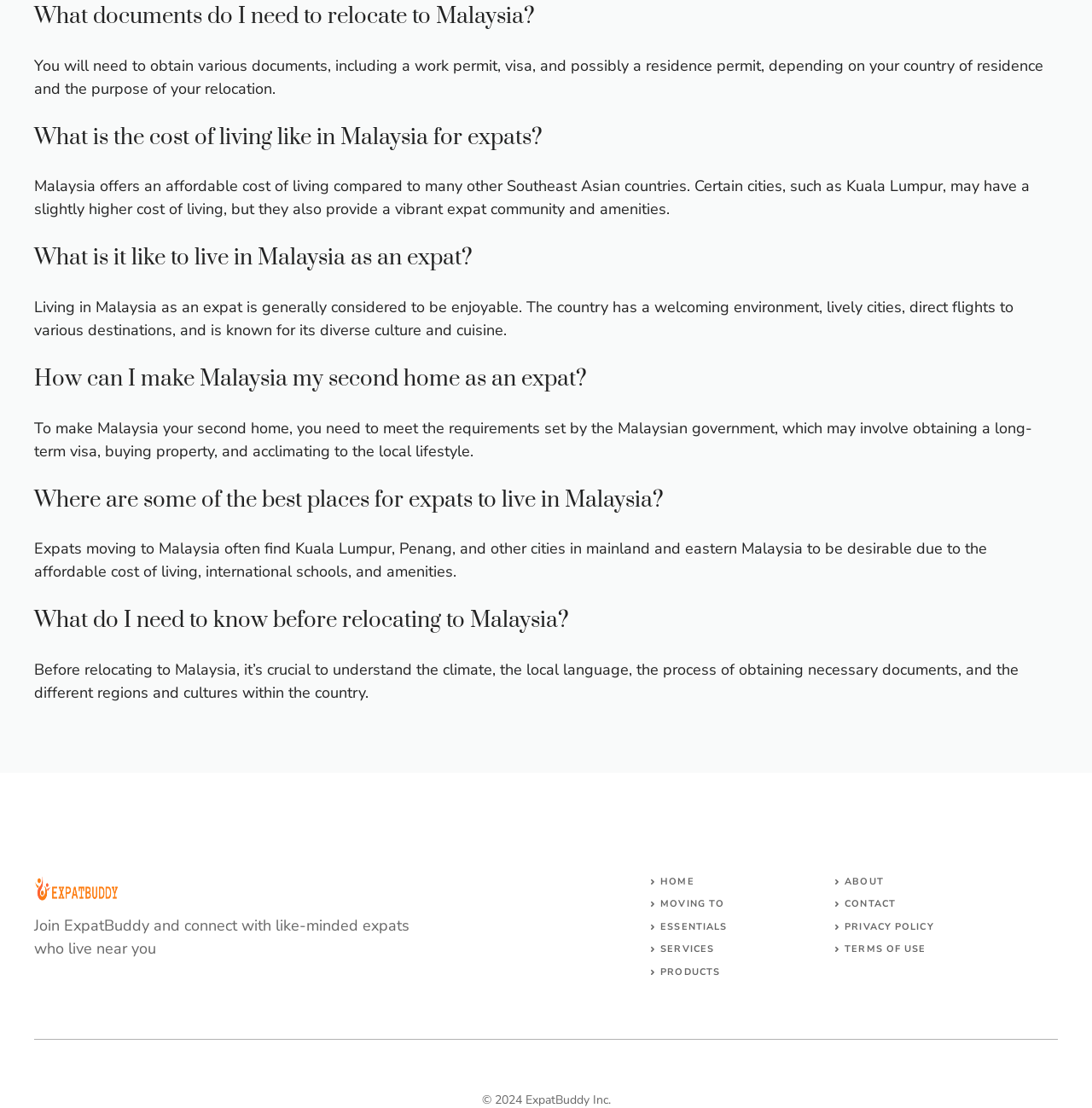Analyze the image and provide a detailed answer to the question: Is Malaysia an affordable country for expats?

According to the StaticText under the heading 'What is the cost of living like in Malaysia for expats?', Malaysia offers an affordable cost of living compared to many other Southeast Asian countries.